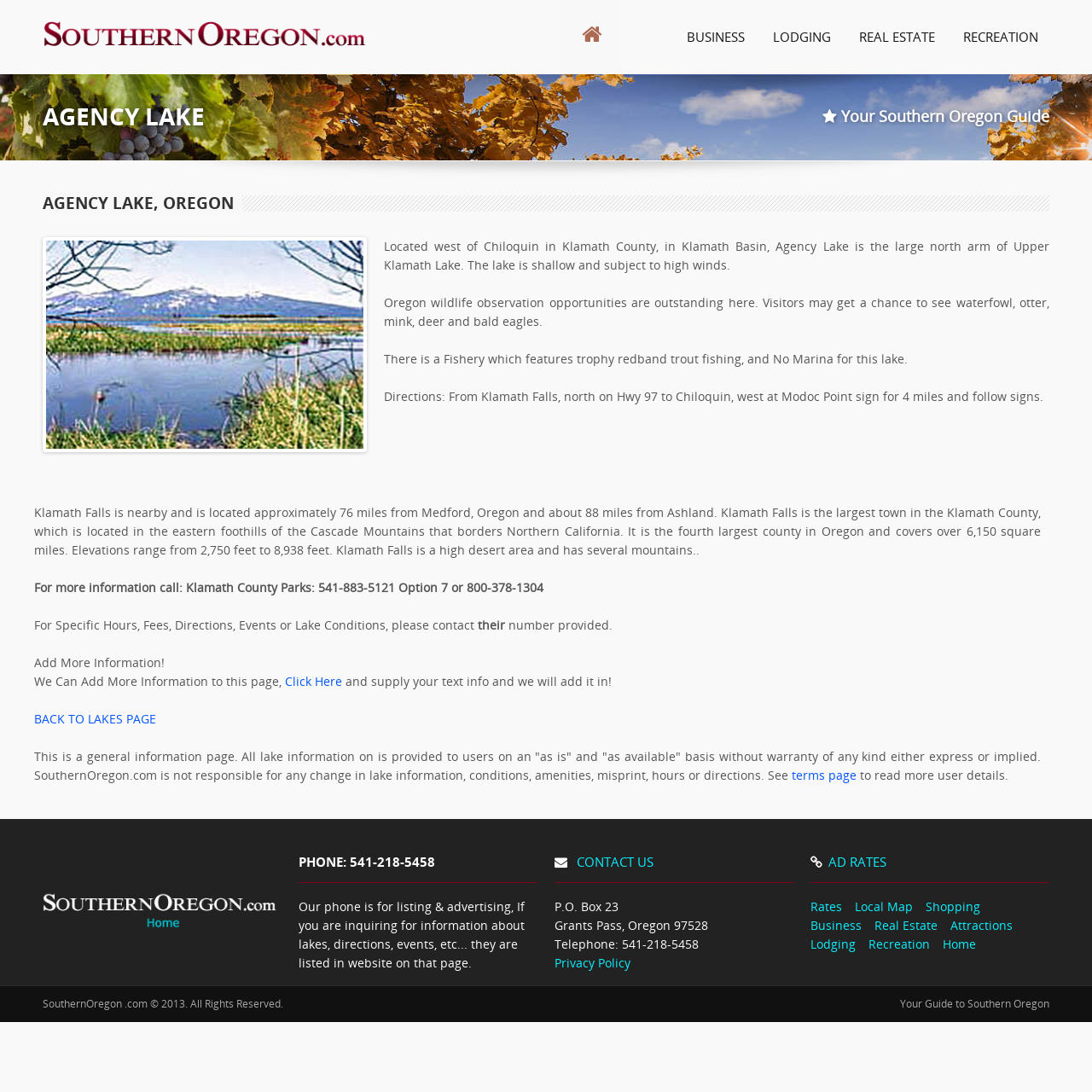What is the phone number for Klamath County Parks? Based on the screenshot, please respond with a single word or phrase.

541-883-5121 Option 7 or 800-378-1304